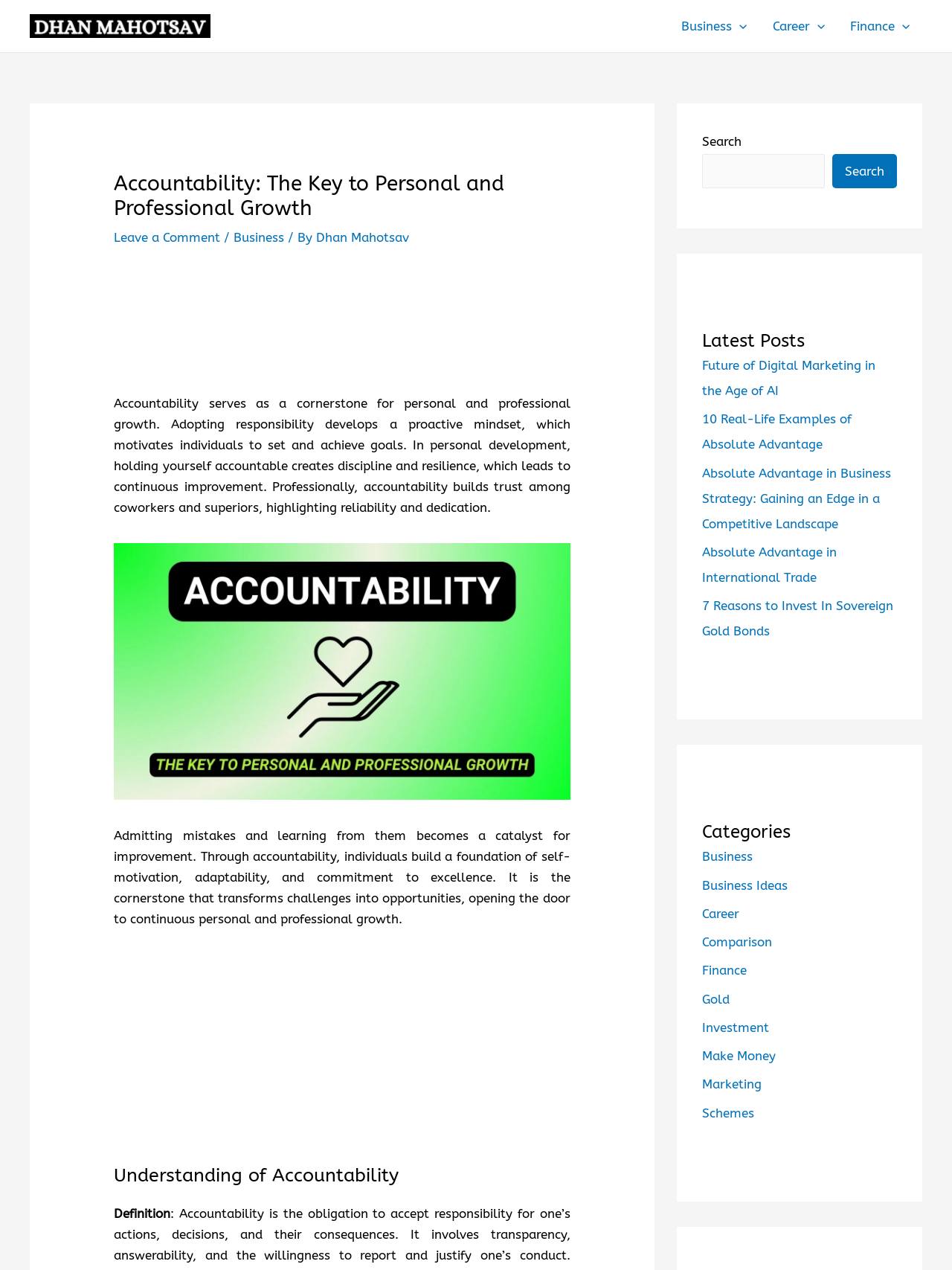Answer with a single word or phrase: 
What is the category of the article 'Absolute Advantage in Business Strategy: Gaining an Edge in a Competitive Landscape'?

Business